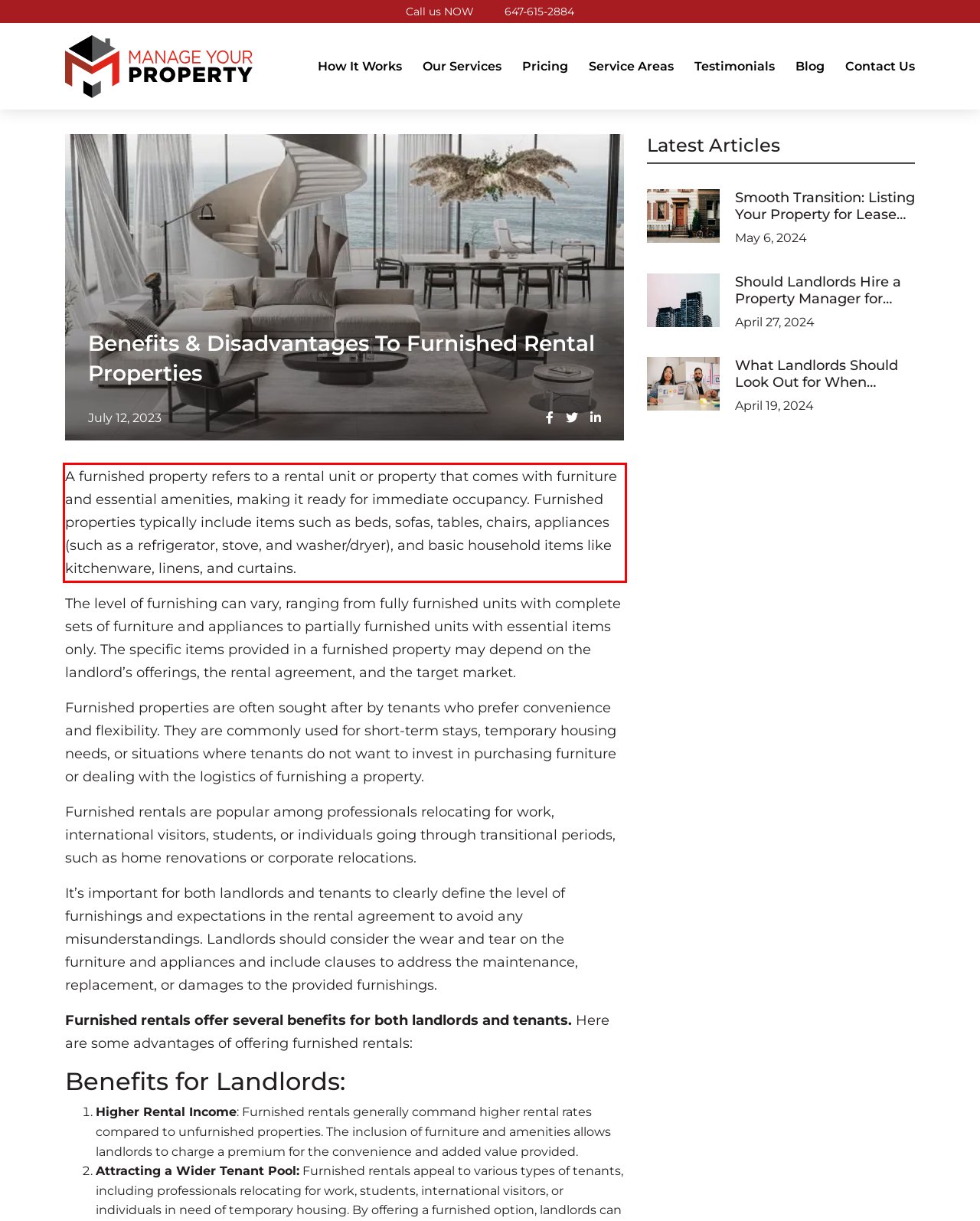You are given a screenshot showing a webpage with a red bounding box. Perform OCR to capture the text within the red bounding box.

A furnished property refers to a rental unit or property that comes with furniture and essential amenities, making it ready for immediate occupancy. Furnished properties typically include items such as beds, sofas, tables, chairs, appliances (such as a refrigerator, stove, and washer/dryer), and basic household items like kitchenware, linens, and curtains.